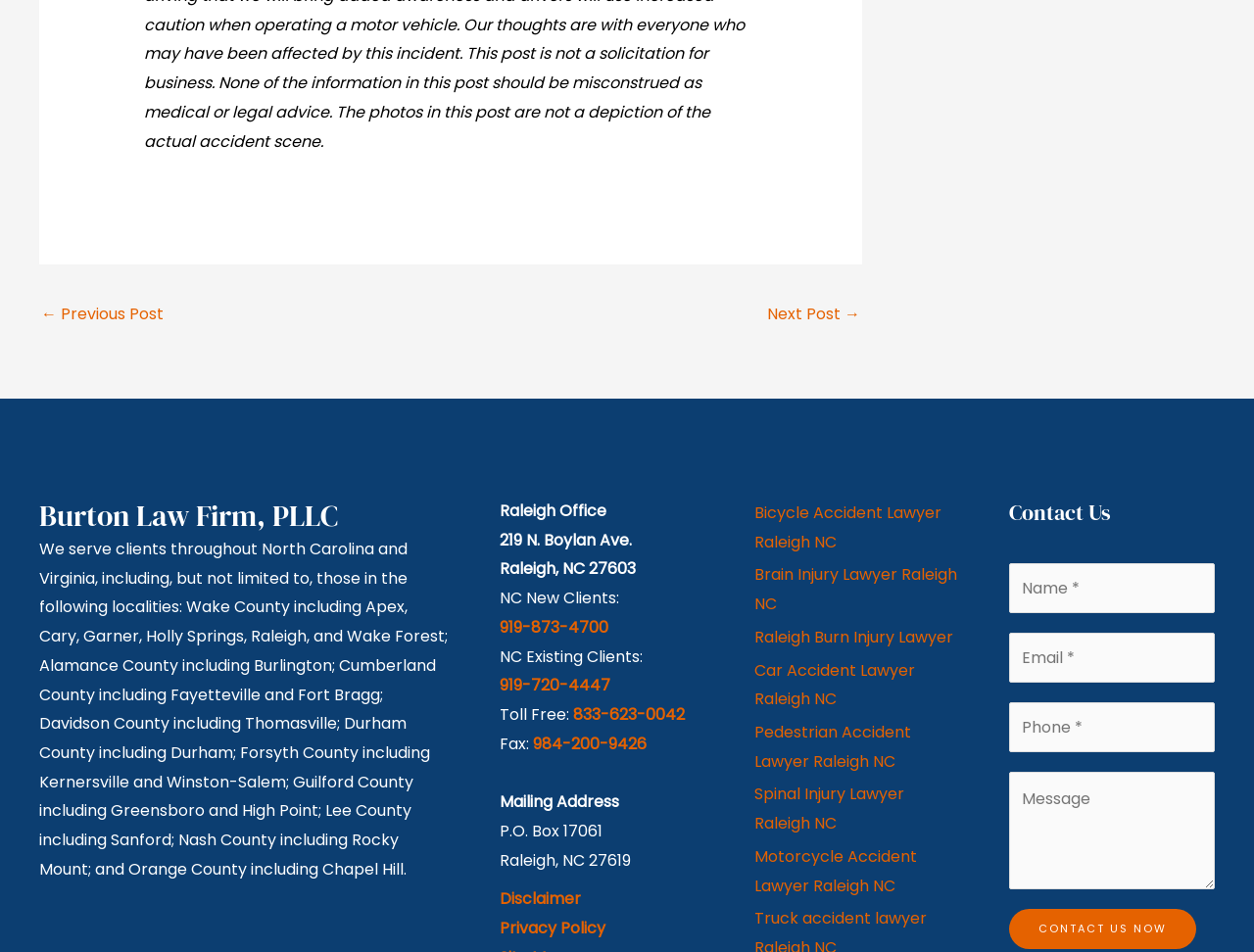Determine the bounding box coordinates of the section I need to click to execute the following instruction: "Call the Raleigh office". Provide the coordinates as four float numbers between 0 and 1, i.e., [left, top, right, bottom].

[0.398, 0.647, 0.485, 0.671]